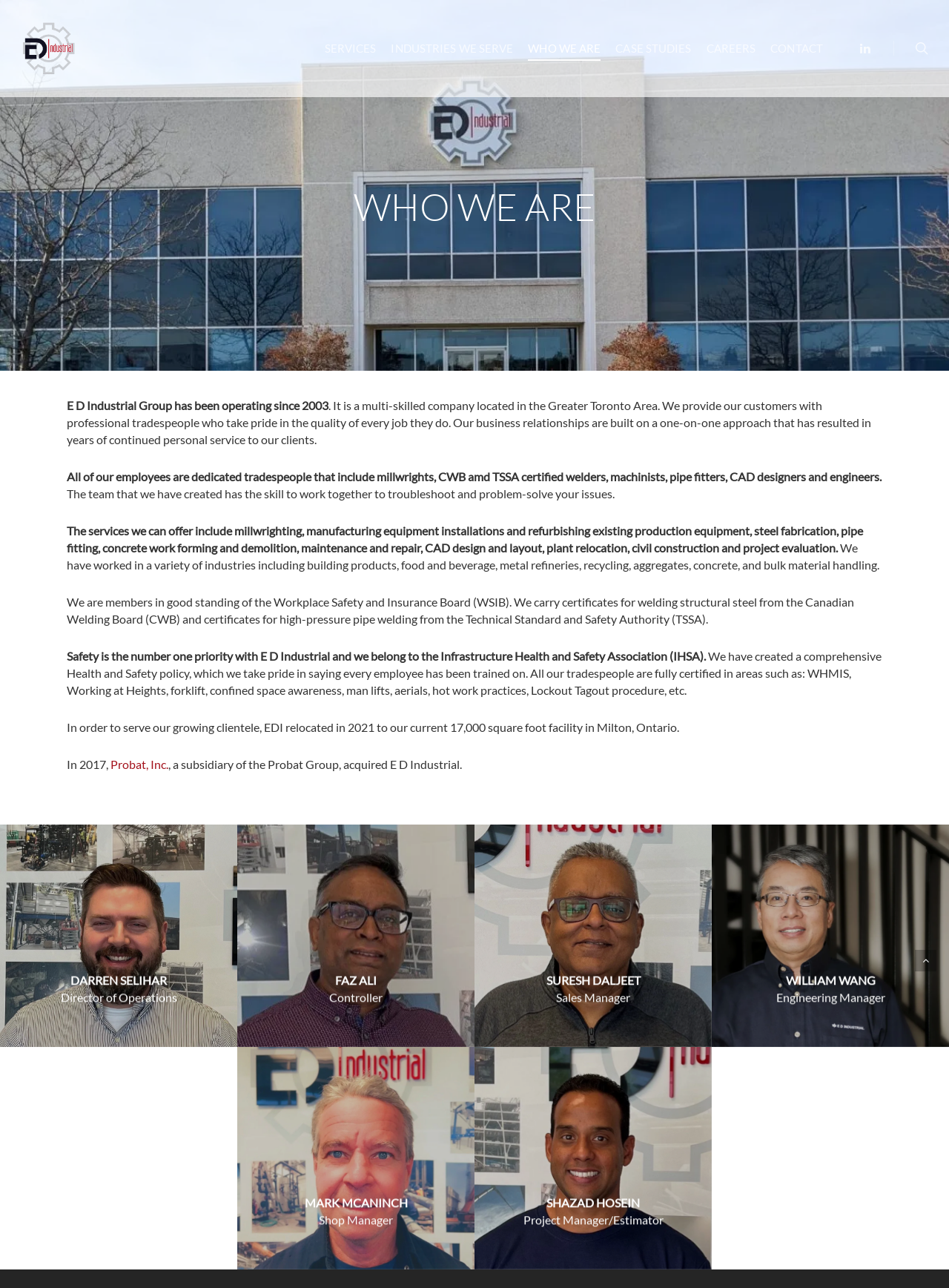Please identify the bounding box coordinates of where to click in order to follow the instruction: "Email info@edindustrial.ca".

[0.076, 0.764, 0.174, 0.773]